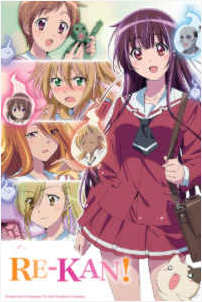Explain the content of the image in detail.

The image features the vibrant promotional artwork for the anime series "Re-Kan!" showcasing the main character, Hibiki Amami, in a bright red school uniform. Surrounding her are several of her classmates, each displaying distinct expressions and personalities, reflecting the show's blend of supernatural comedy and light drama. Ghostly figures appear playfully around them, symbolizing the series' theme of Hibiki's ability to see and interact with spirits. The title "Re-Kan!" is prominently displayed at the bottom, adding to the image's engaging visual appeal. This artwork captures the essence of a high school life infused with supernatural elements, appealing to fans of the genre.